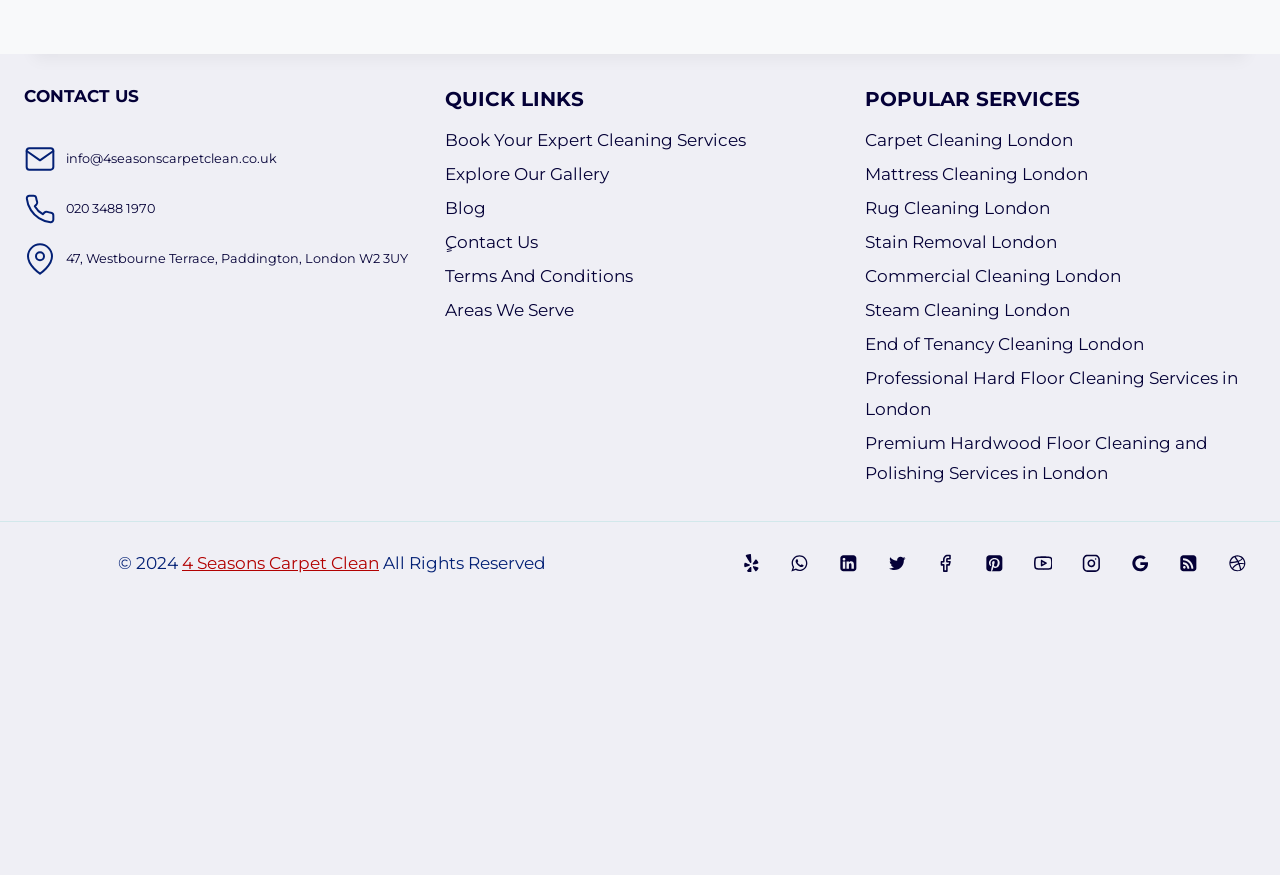Find the bounding box coordinates for the area that should be clicked to accomplish the instruction: "View the 'Carpet Cleaning London' service".

[0.676, 0.451, 0.981, 0.49]